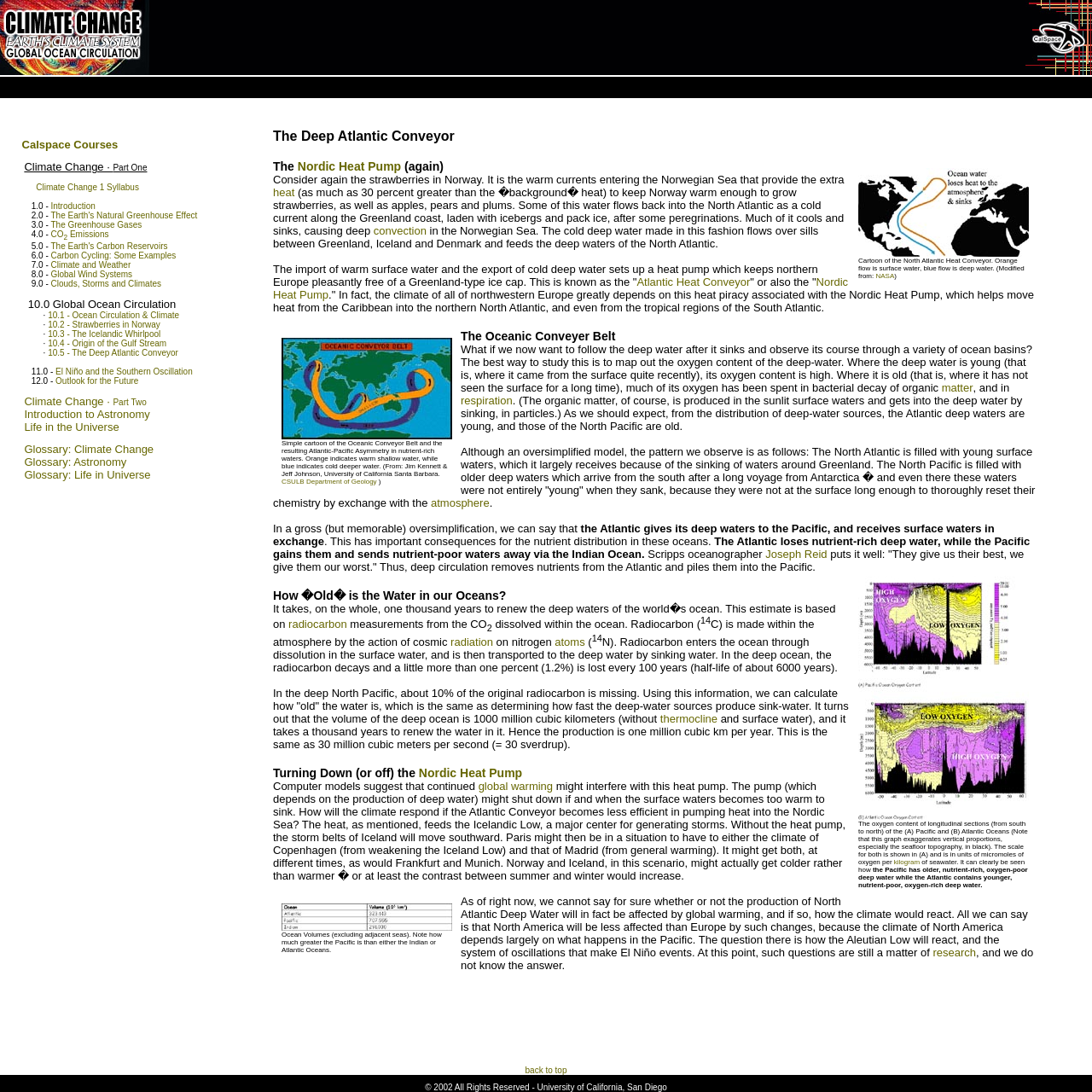What is the direction of the deep water flow in the North Atlantic?
Please use the image to provide a one-word or short phrase answer.

From Greenland to Denmark